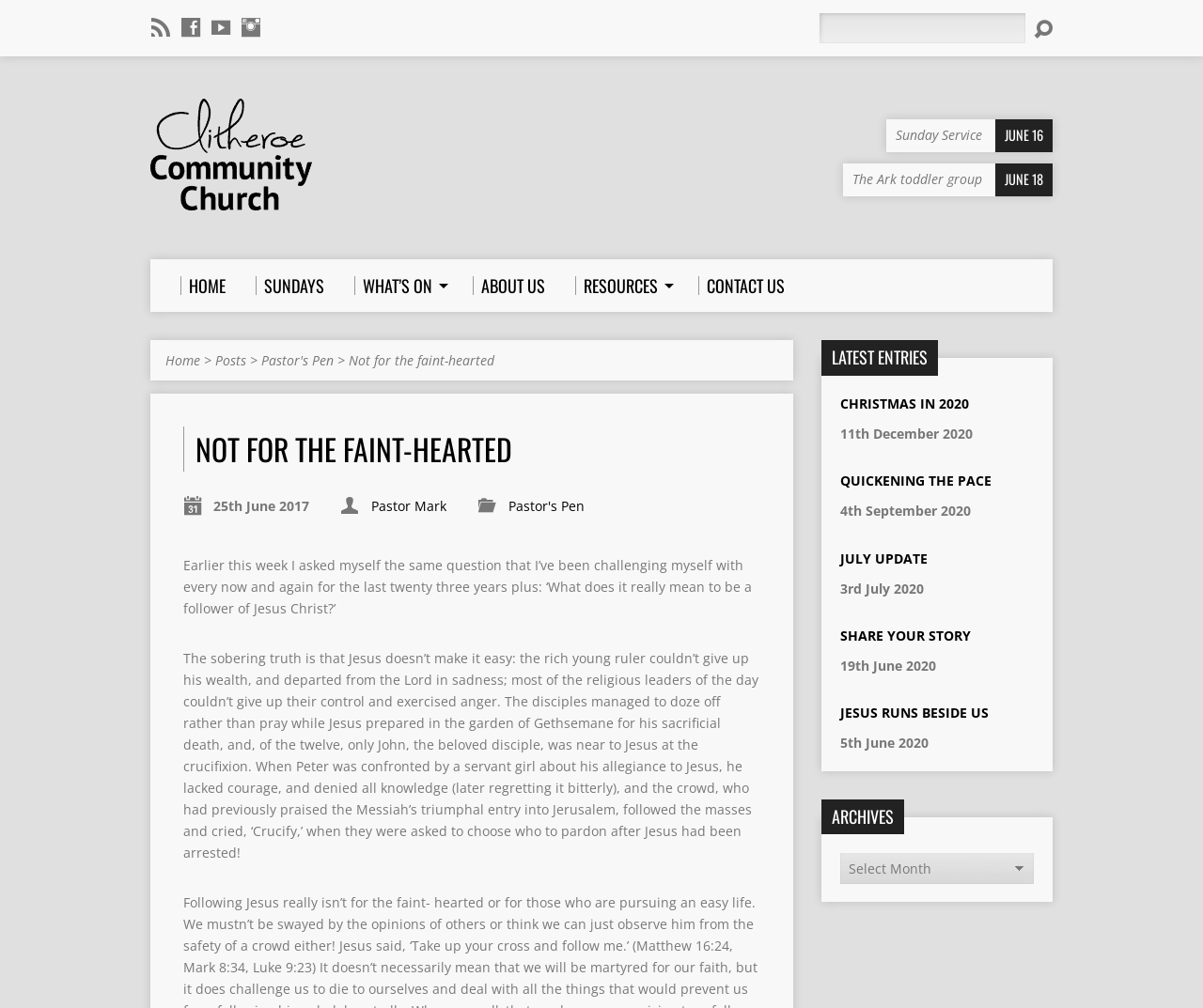Identify the bounding box coordinates for the region to click in order to carry out this instruction: "Read the article 'Not for the faint-hearted'". Provide the coordinates using four float numbers between 0 and 1, formatted as [left, top, right, bottom].

[0.29, 0.349, 0.411, 0.367]